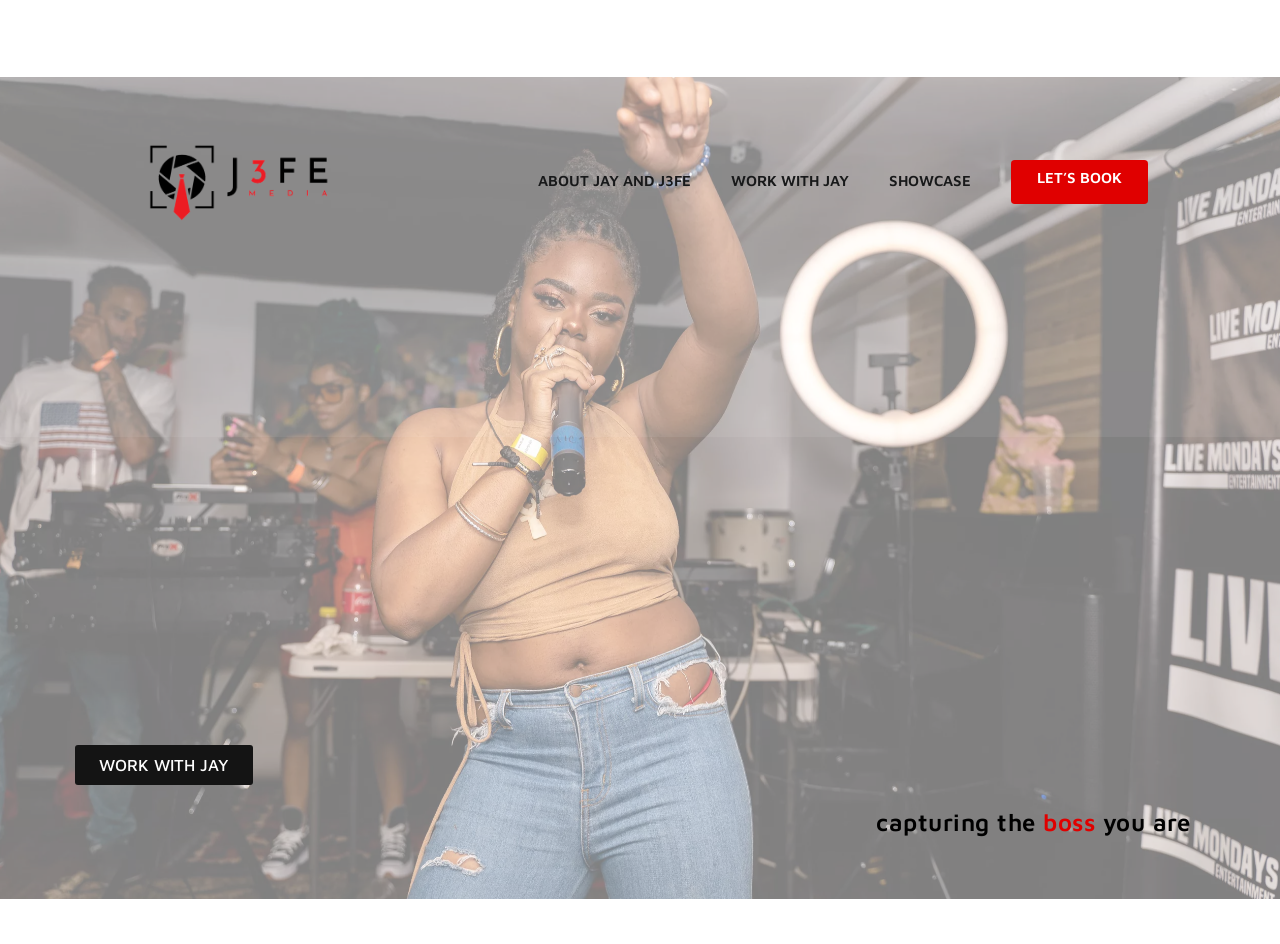Provide your answer in one word or a succinct phrase for the question: 
What is the text of the heading at the bottom of the page?

capturing the boss you are